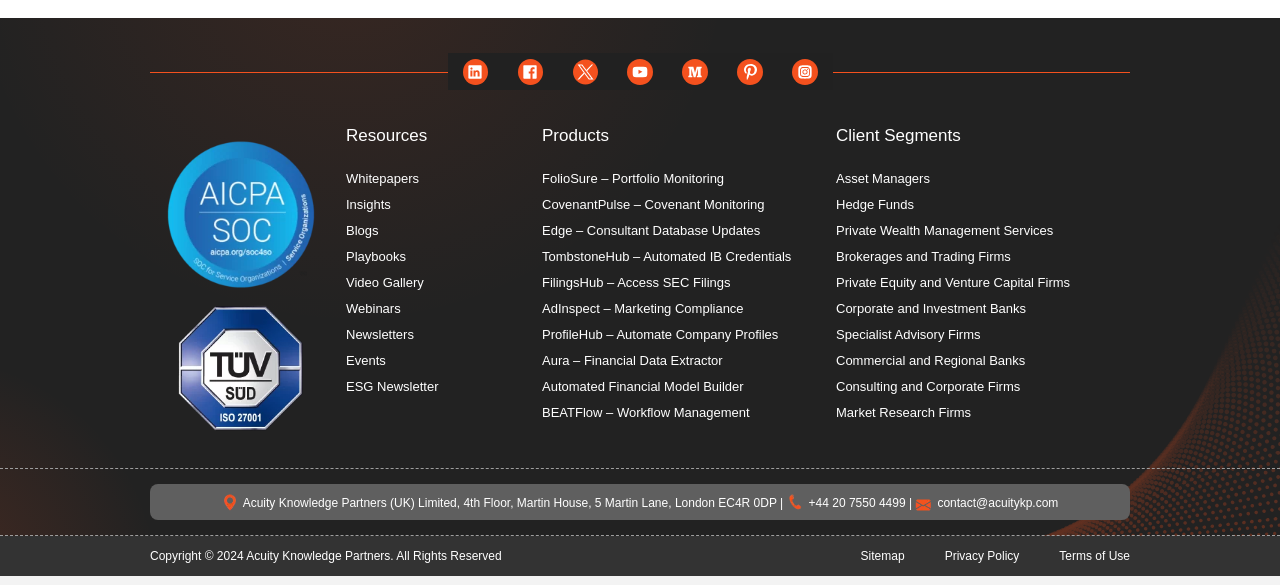What is the purpose of the FilingsHub product?
By examining the image, provide a one-word or phrase answer.

Access SEC Filings